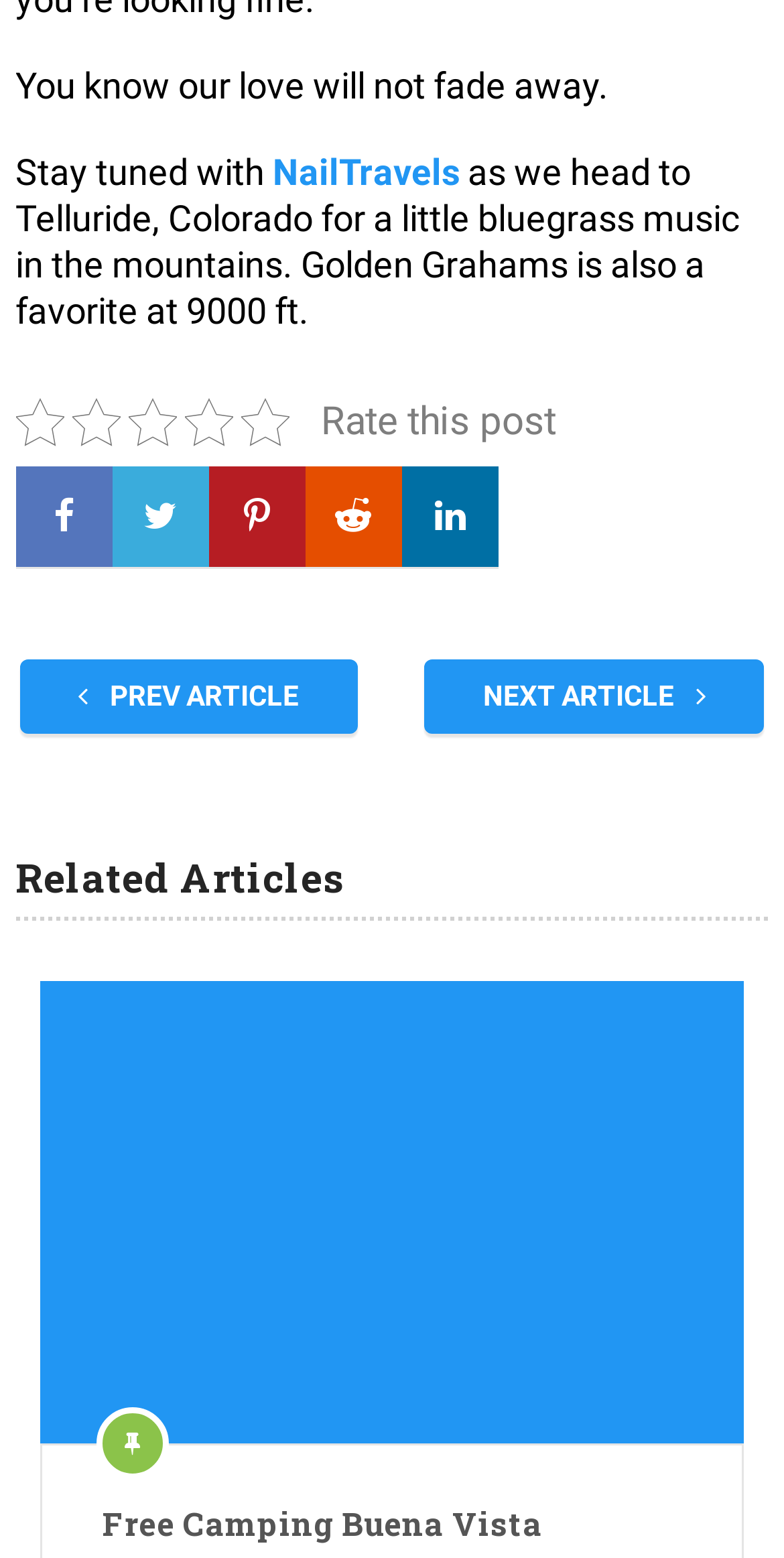Please determine the bounding box coordinates of the clickable area required to carry out the following instruction: "Click on NailTravels". The coordinates must be four float numbers between 0 and 1, represented as [left, top, right, bottom].

[0.348, 0.097, 0.587, 0.124]